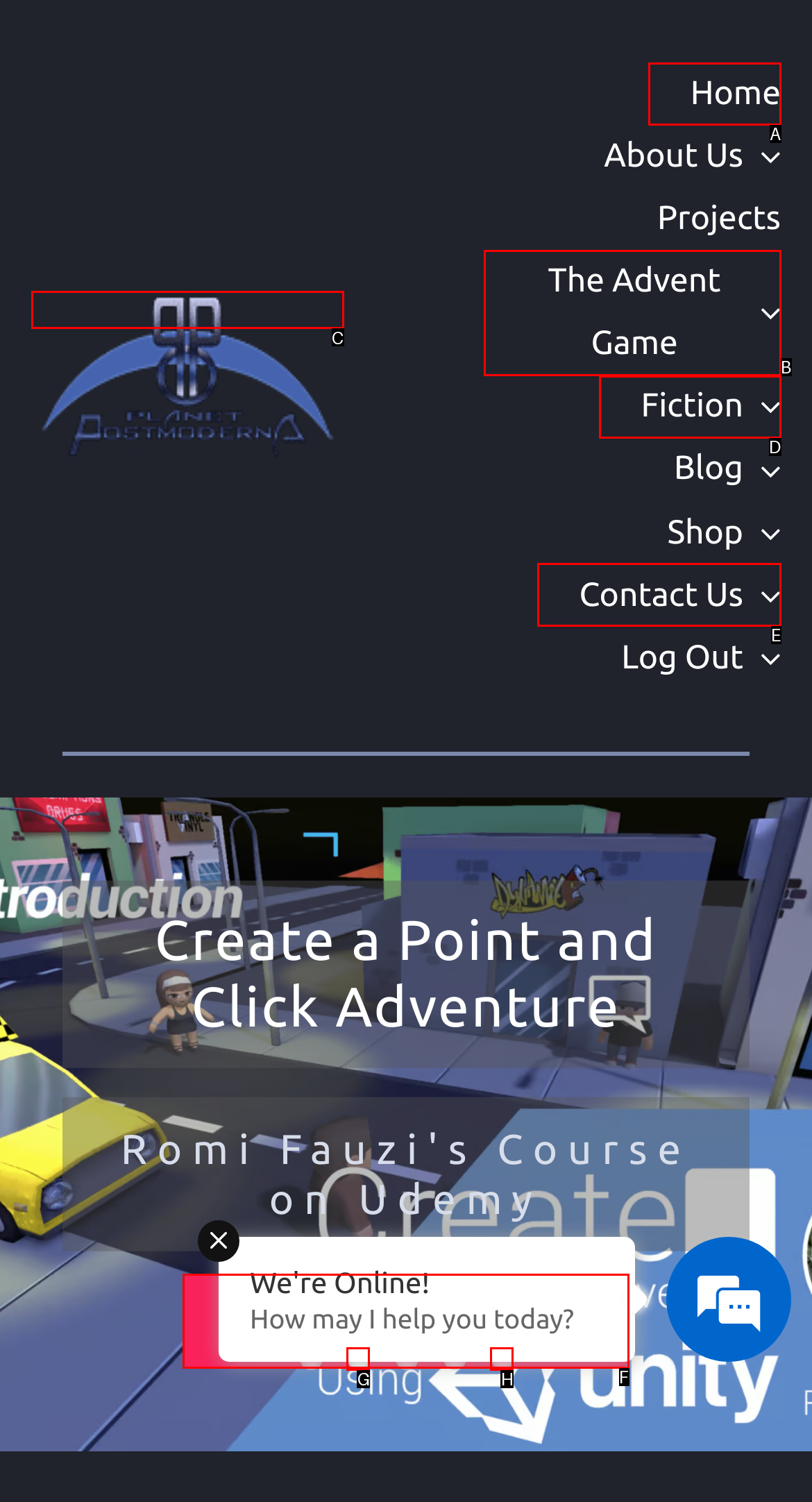Using the element description: Contact Us, select the HTML element that matches best. Answer with the letter of your choice.

E